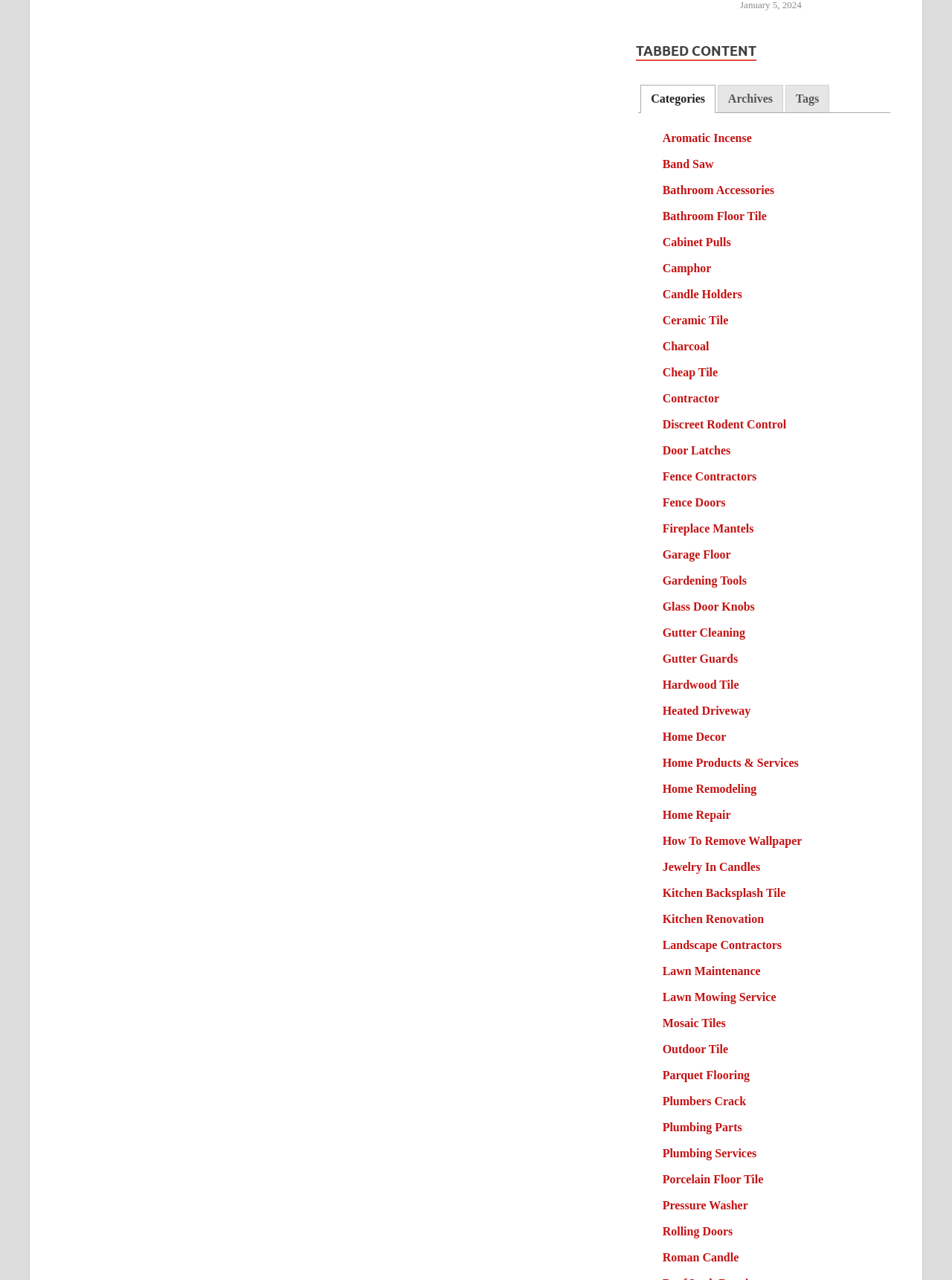Pinpoint the bounding box coordinates of the clickable area necessary to execute the following instruction: "Select the 'Archives' tab". The coordinates should be given as four float numbers between 0 and 1, namely [left, top, right, bottom].

[0.754, 0.066, 0.822, 0.088]